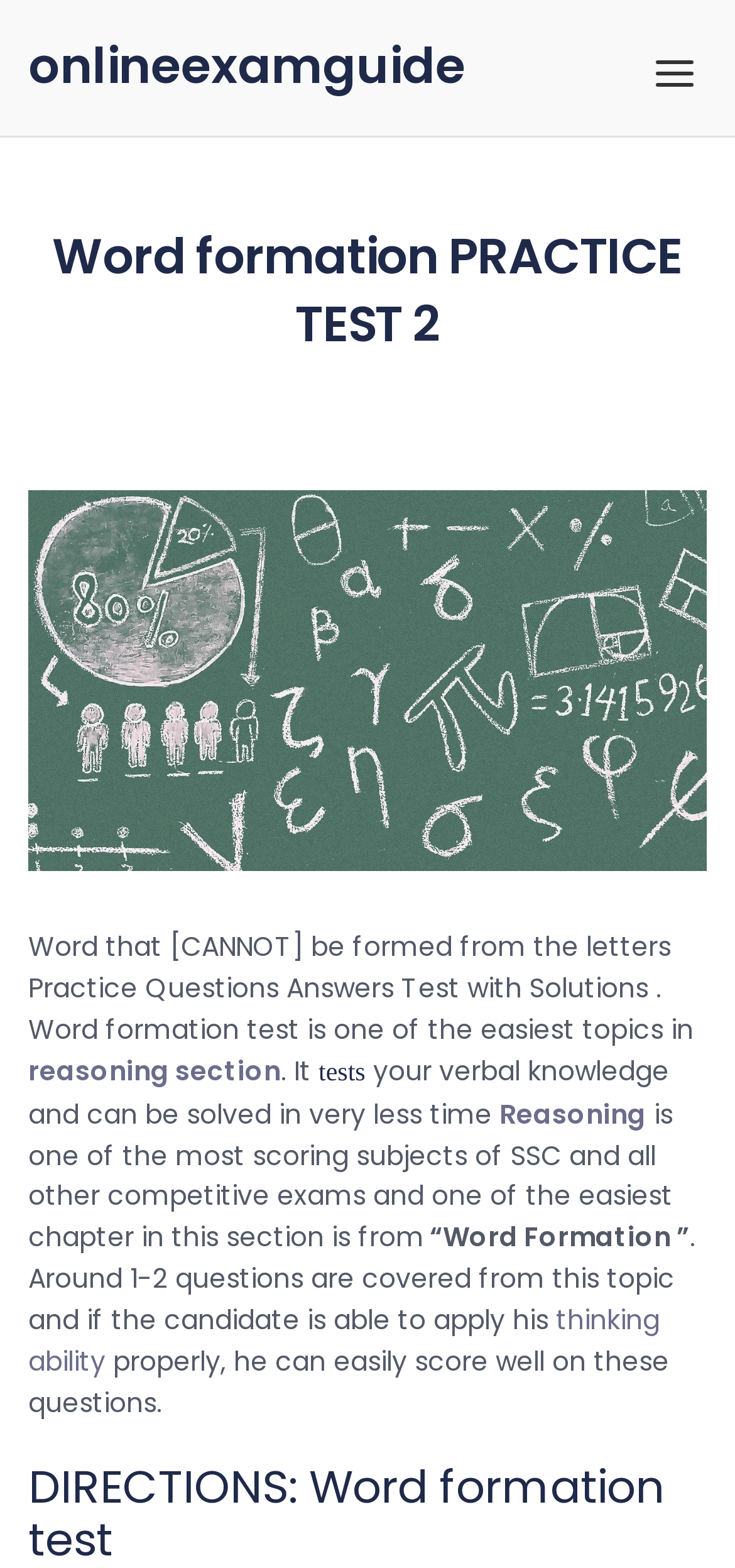Please answer the following question using a single word or phrase: What is the name of the section that includes Word Formation?

Reasoning